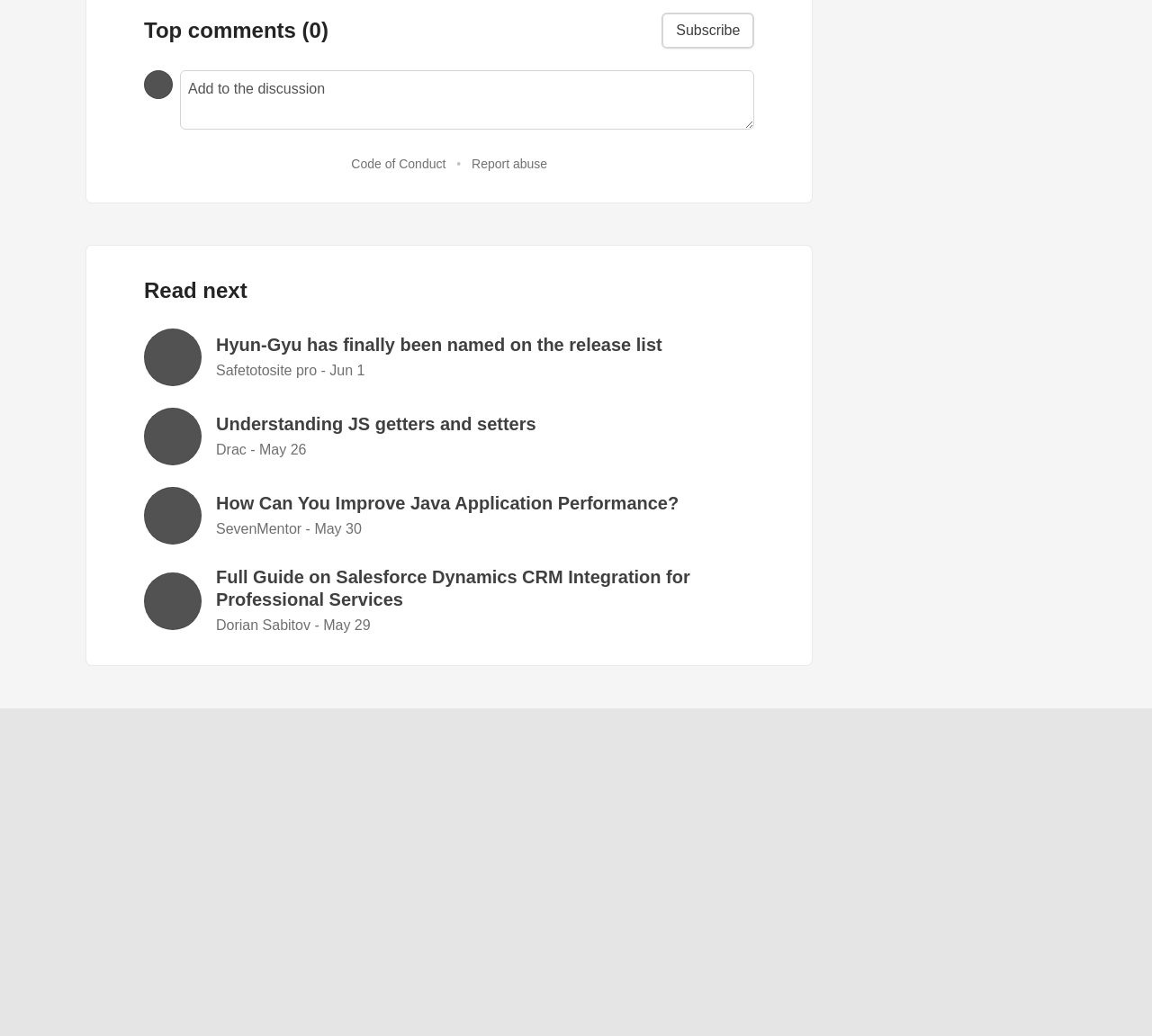From the given element description: "Shop CodeNewbie Merch", find the bounding box for the UI element. Provide the coordinates as four float numbers between 0 and 1, in the order [left, top, right, bottom].

[0.413, 0.754, 0.538, 0.773]